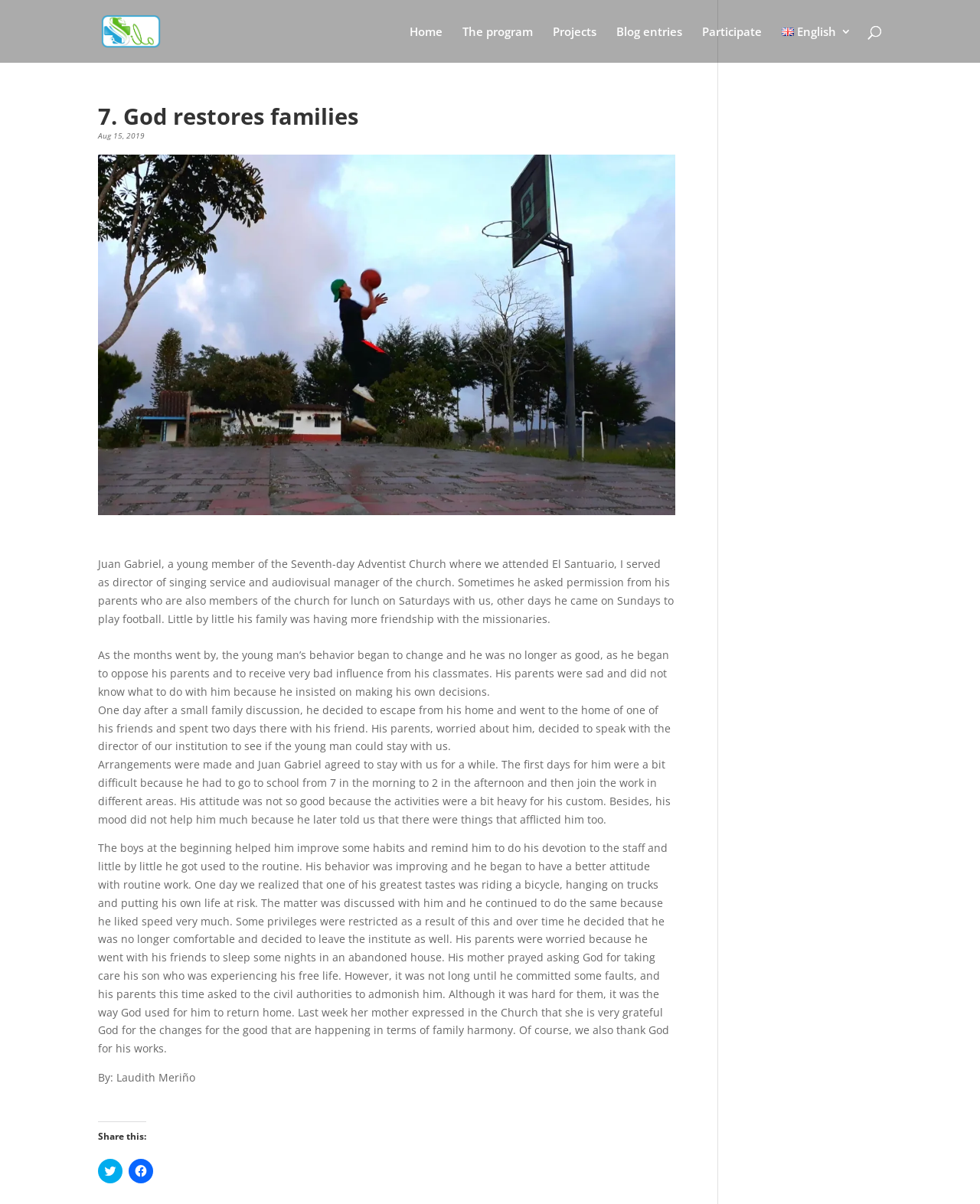Highlight the bounding box coordinates of the element you need to click to perform the following instruction: "Share this on Twitter."

[0.1, 0.963, 0.125, 0.983]